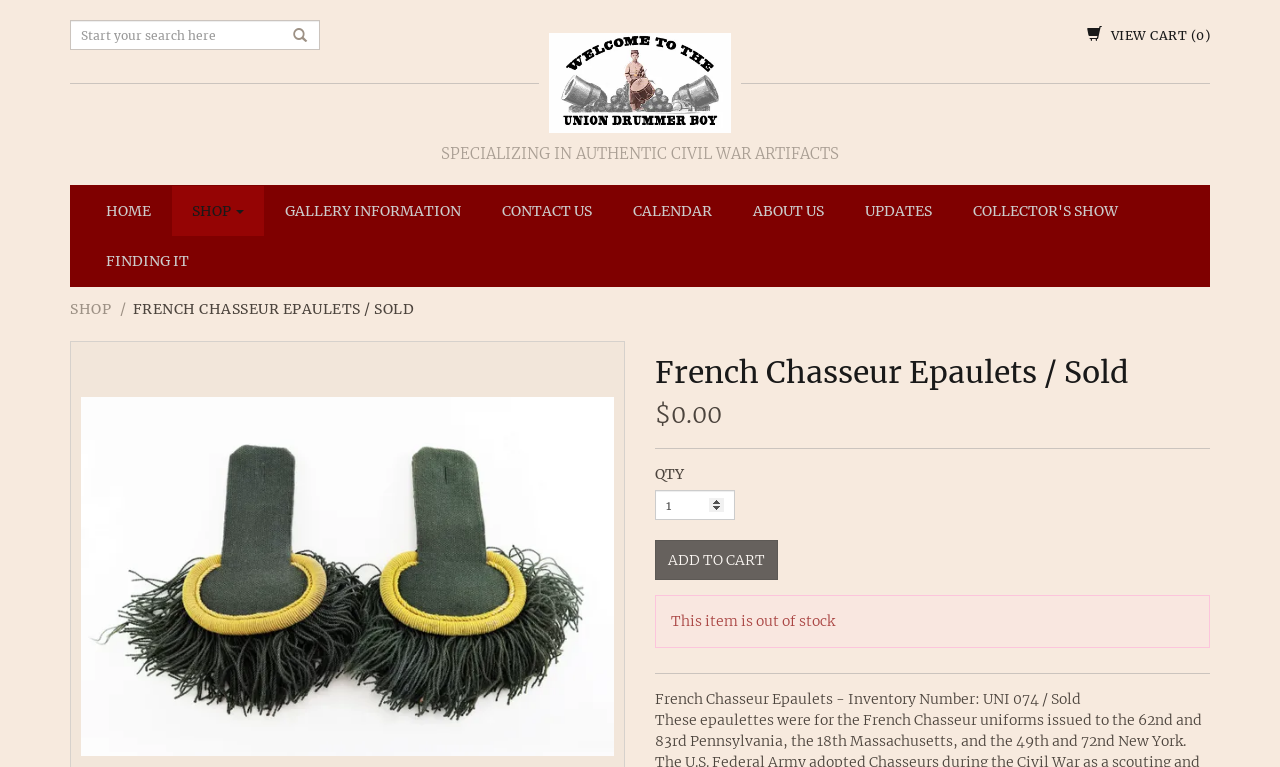What is the function of the button with the text 'Add to Cart'?
Based on the visual information, provide a detailed and comprehensive answer.

The button with the text 'Add to Cart' is used to add the artifact to the user's cart, but it is currently disabled, indicating that the artifact is out of stock and cannot be added to the cart.